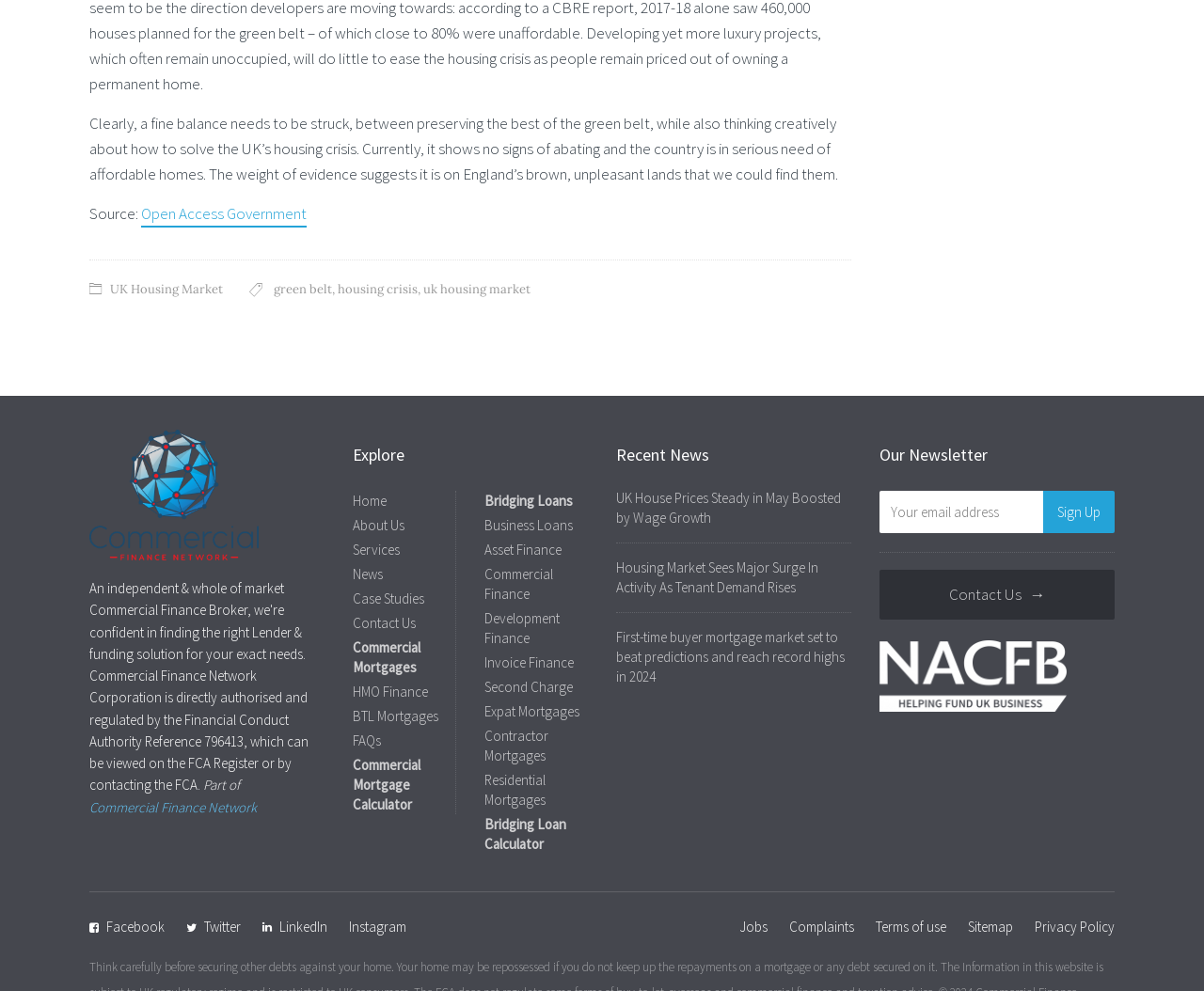Given the following UI element description: "Bridging Loan Calculator", find the bounding box coordinates in the webpage screenshot.

[0.402, 0.823, 0.47, 0.861]